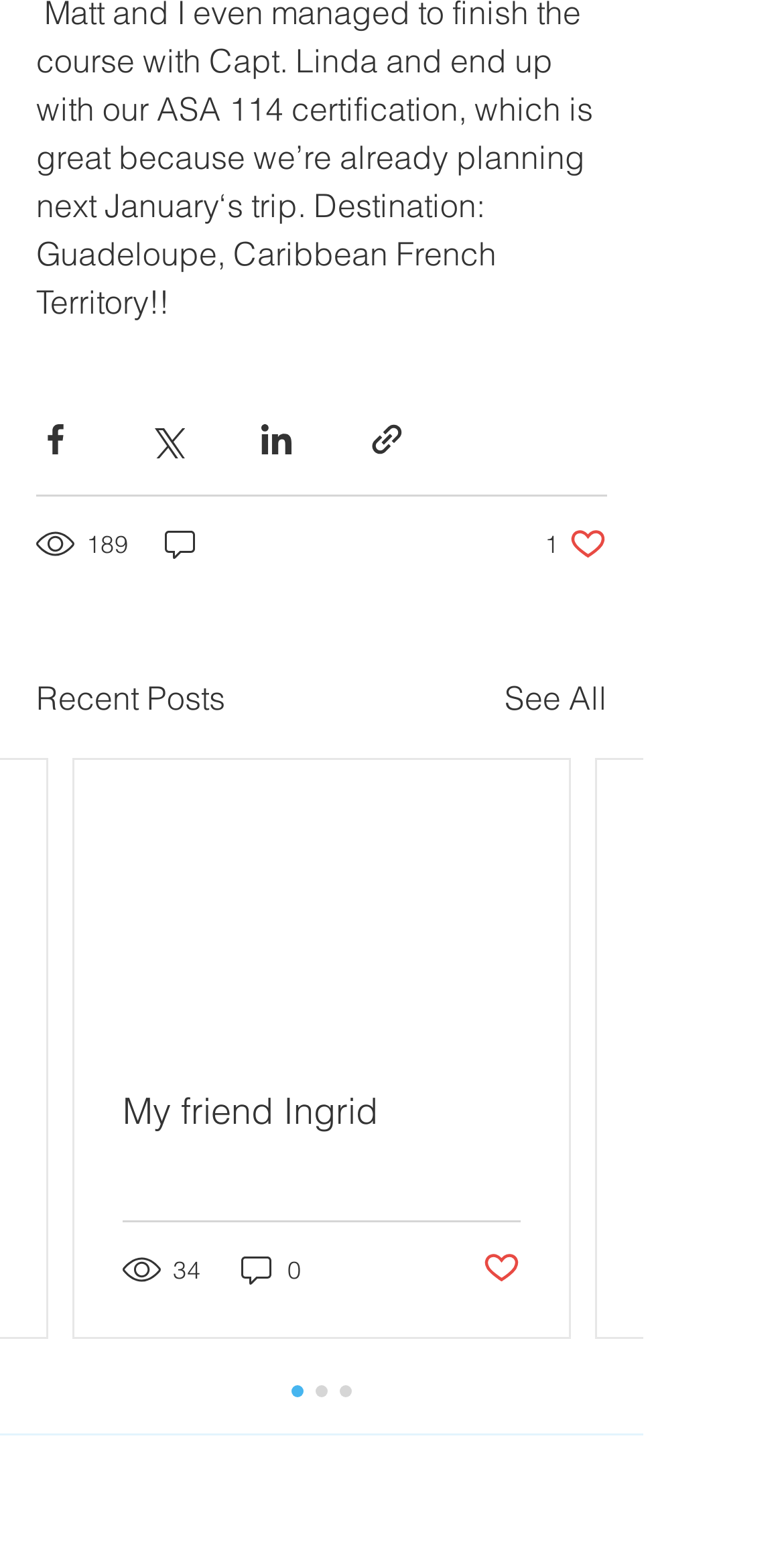What is the purpose of the buttons at the top?
Please analyze the image and answer the question with as much detail as possible.

The buttons at the top of the webpage, including 'Share via Facebook', 'Share via Twitter', 'Share via LinkedIn', and 'Share via link', suggest that the purpose of these buttons is to share posts on different social media platforms or via a link.